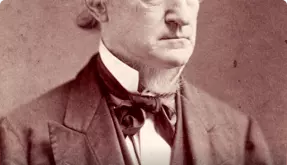Utilize the details in the image to thoroughly answer the following question: What significant events was Campbell involved in?

According to the caption, John Archibald Campbell played a crucial role in shaping the social and political landscape of his time, and was involved in significant events such as the suppression of the Creeks, slavery, and the Civil War.